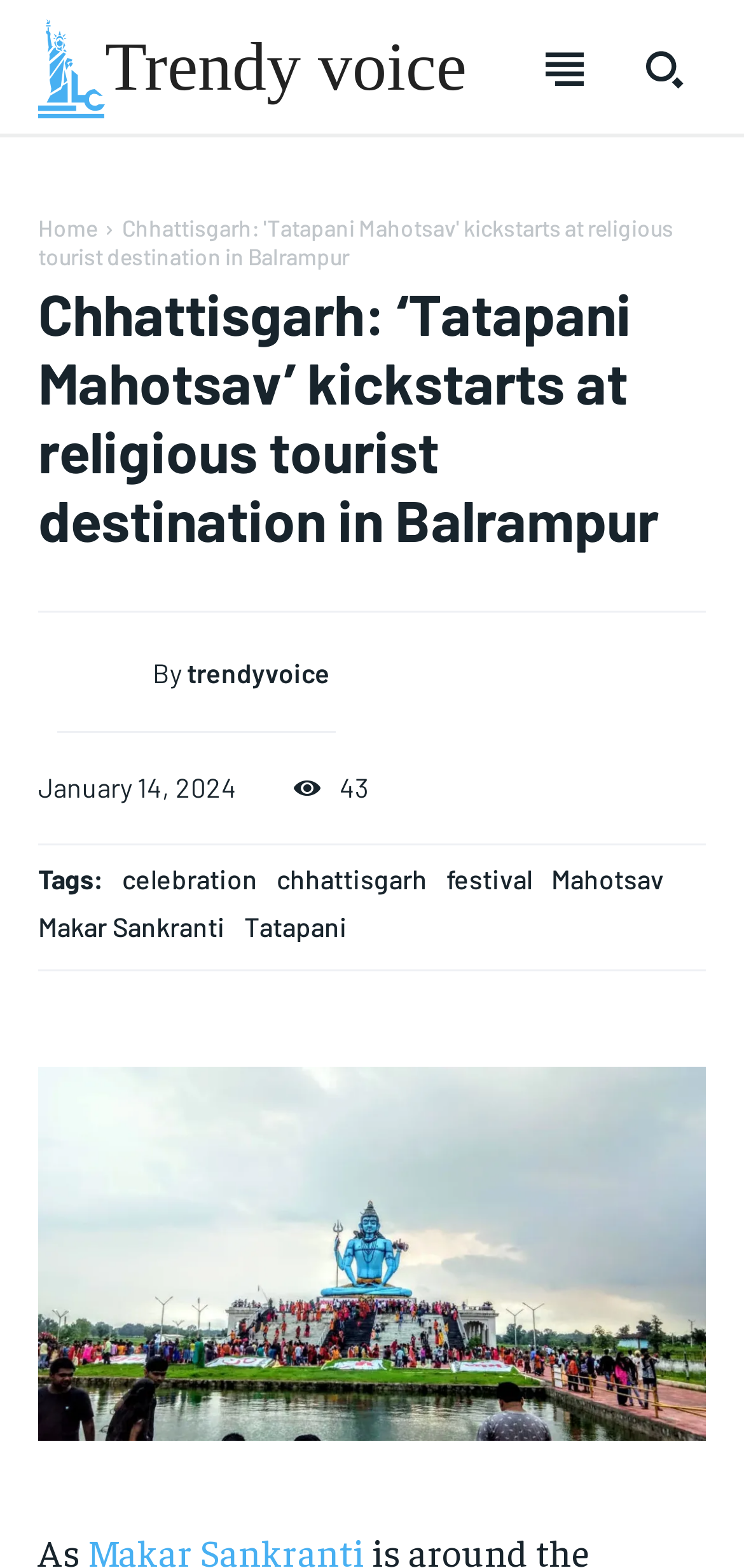Answer the question with a single word or phrase: 
What is the name of the website?

Liberty Case